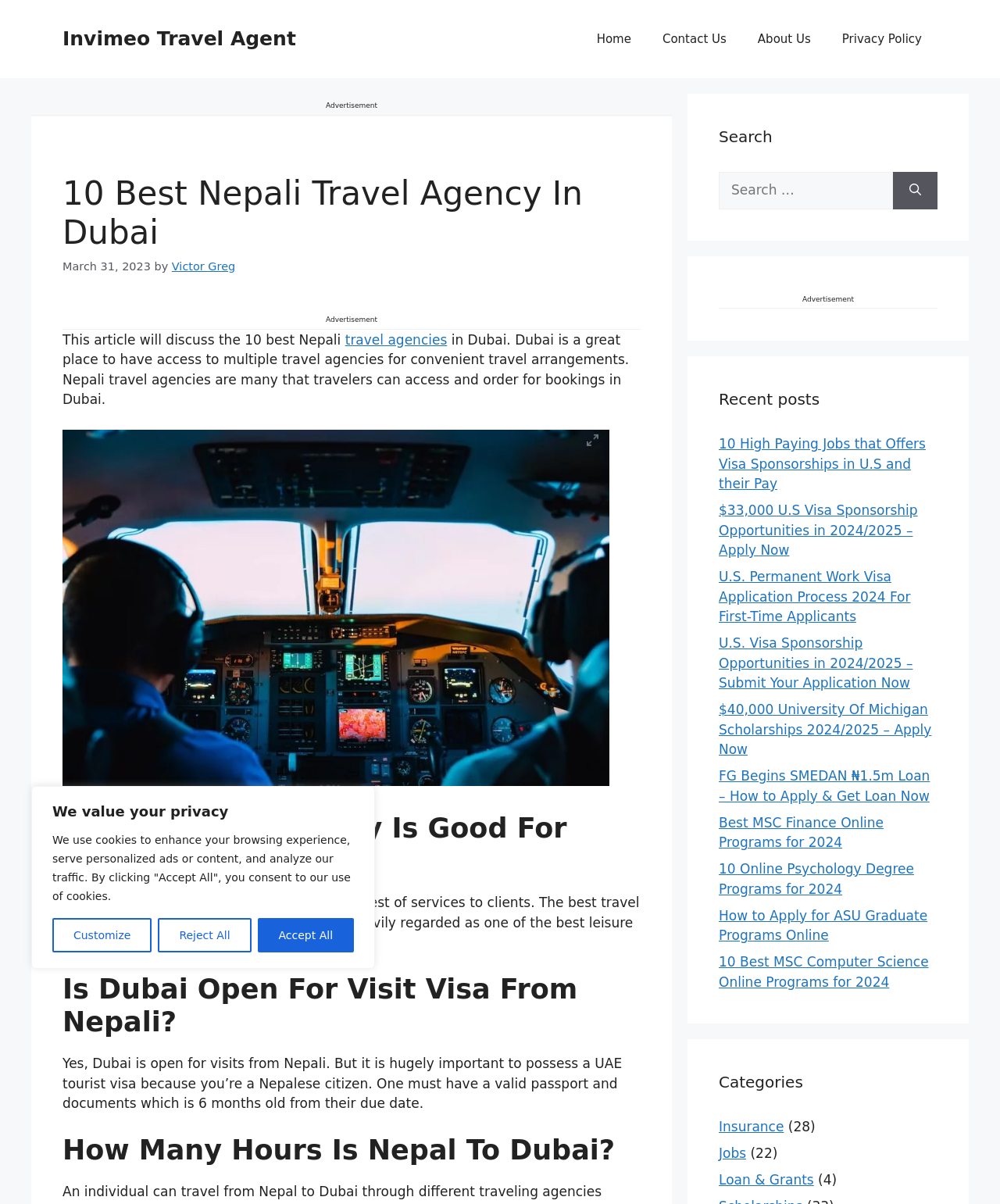Please determine the bounding box coordinates of the element to click in order to execute the following instruction: "Explore the practice areas". The coordinates should be four float numbers between 0 and 1, specified as [left, top, right, bottom].

None